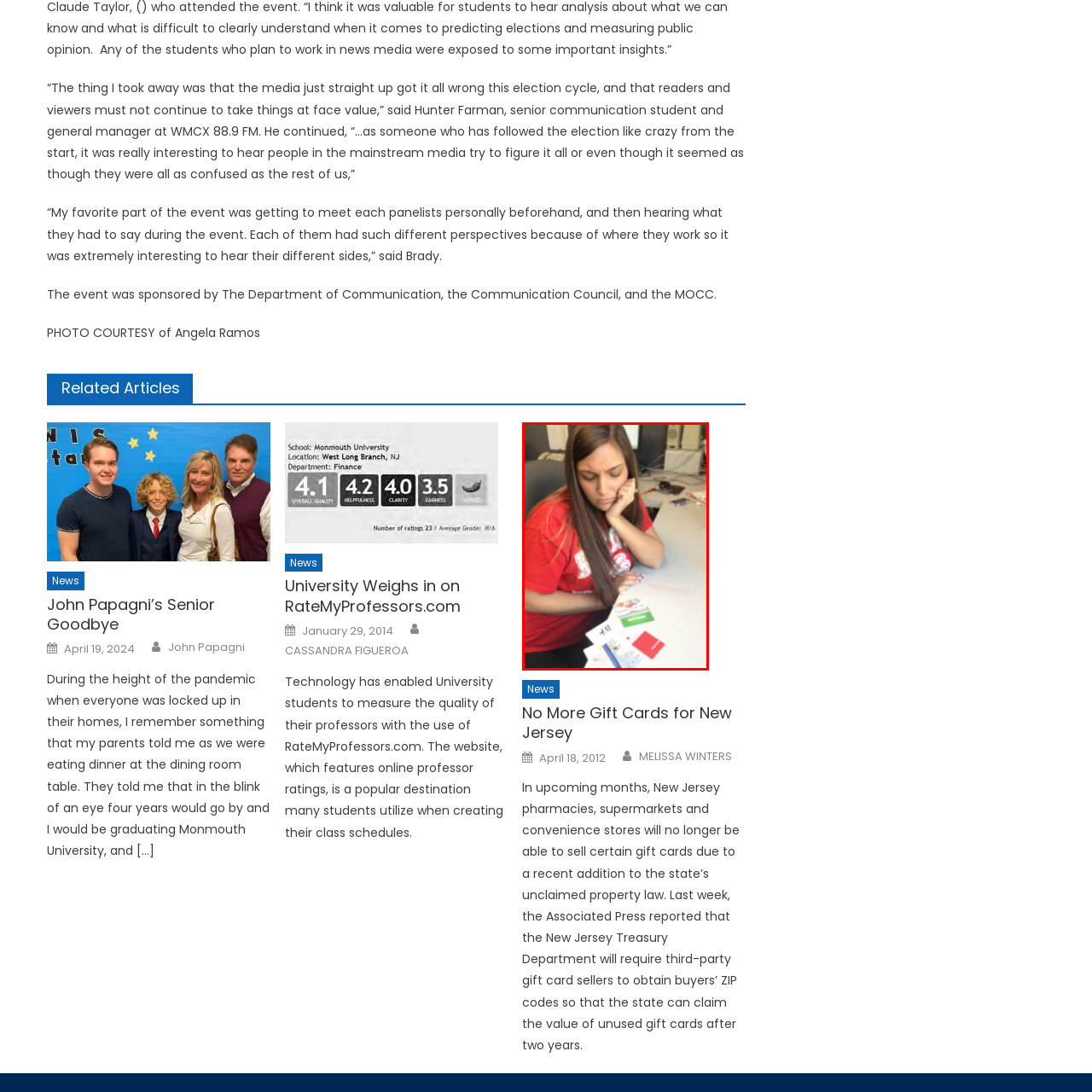Observe the image encased in the red box and deliver an in-depth response to the subsequent question by interpreting the details within the image:
What is the woman looking at?

The image shows the woman sitting at a desk, leaning her chin on her hand, and examining a selection of gift cards laid out before her. This suggests that she is intently looking at the gift cards, which seem to be weighing on her mind.